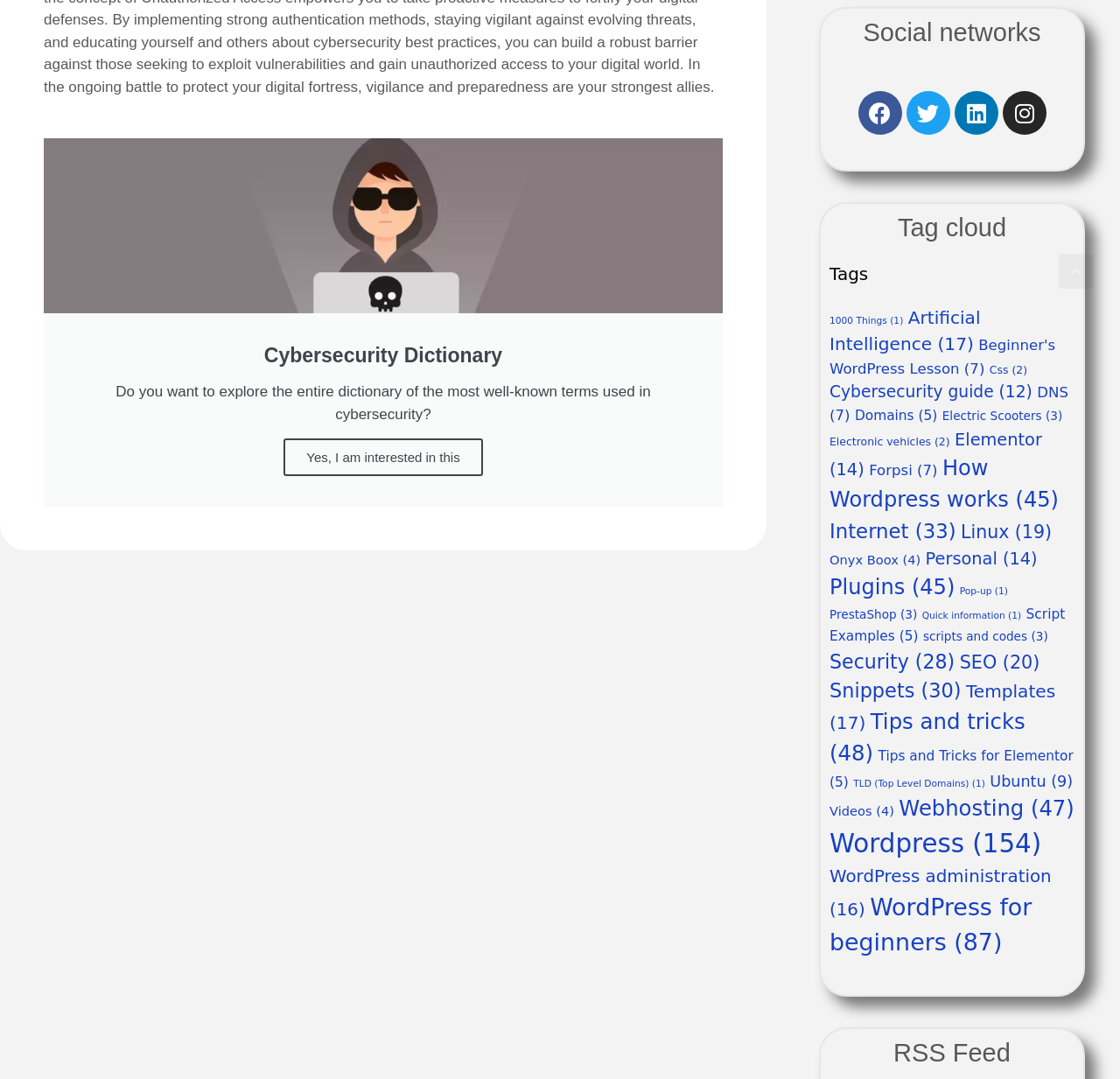Use a single word or phrase to answer the question:
What is the topic of the image at the top?

Watering Hole Attack